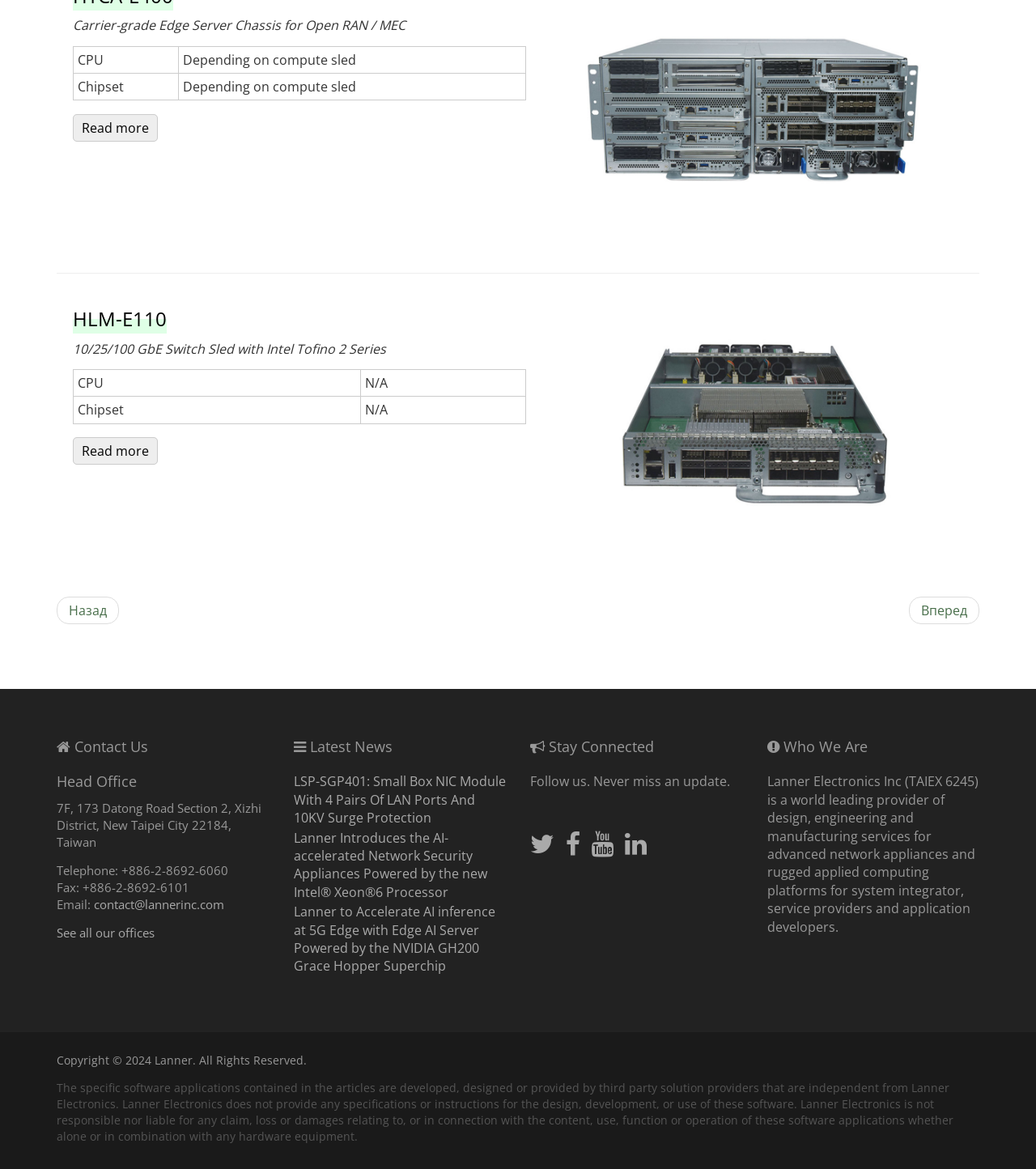What is the company's telephone number?
Utilize the image to construct a detailed and well-explained answer.

The company's telephone number can be found in the 'Head Office' section, which is +886-2-8692-6060.